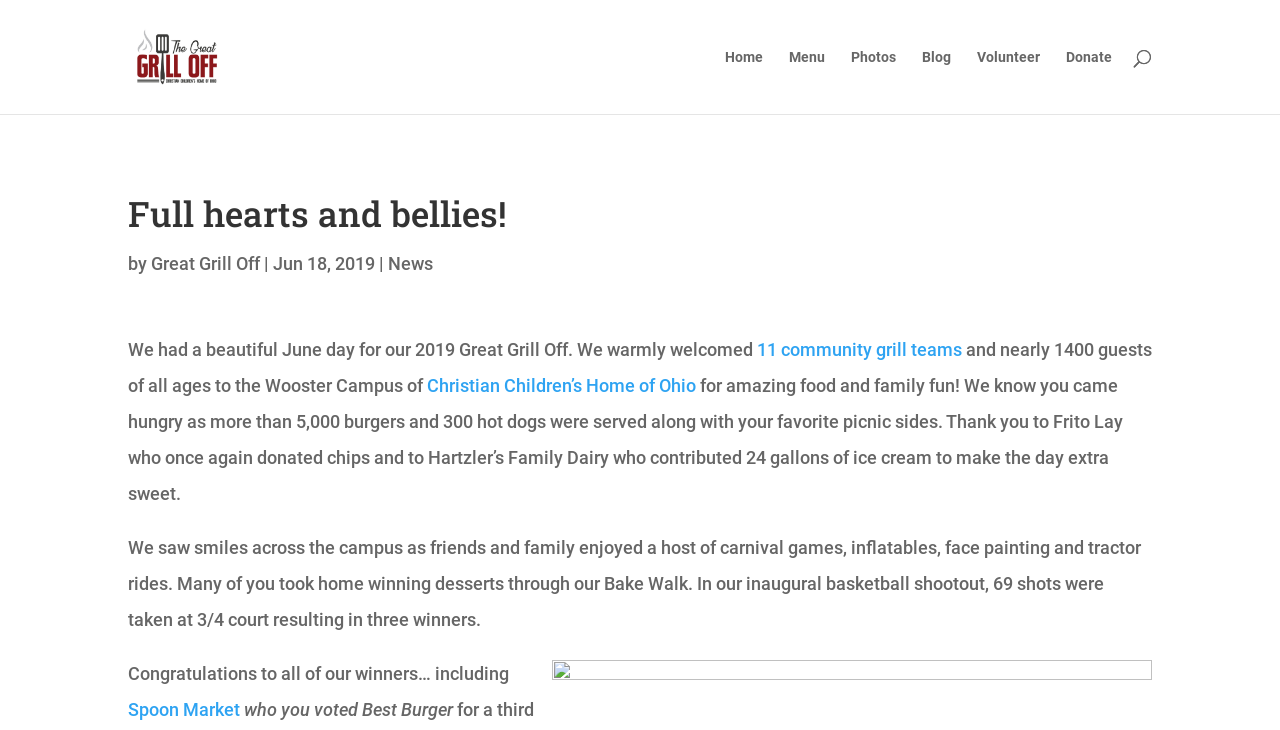Provide a thorough summary of the webpage.

The webpage is about the Great Grill Off event, which took place on June 18, 2019. At the top, there is a logo of the event, accompanied by a link to the event's homepage. Below the logo, there is a navigation menu with links to different sections of the website, including Home, Menu, Photos, Blog, Volunteer, and Donate.

The main content of the webpage is divided into sections. The first section has a heading that reads "Full hearts and bellies!" and is followed by a subheading that mentions the event's name and date. Below the subheading, there is a paragraph of text that describes the event, mentioning the number of community grill teams and guests that attended.

The next section has a link to a news article and is followed by a longer paragraph that provides more details about the event. This paragraph mentions the food that was served, including burgers, hot dogs, and picnic sides, as well as the contributions of Frito Lay and Hartzler's Family Dairy. It also describes the activities that took place during the event, such as carnival games, inflatables, face painting, and tractor rides.

The final section of the webpage congratulates the winners of the event, including the winner of the Best Burger award, which was voted on by attendees. There is a link to the winner's website, Spoon Market. Overall, the webpage provides a summary of the Great Grill Off event, including its purpose, activities, and outcomes.